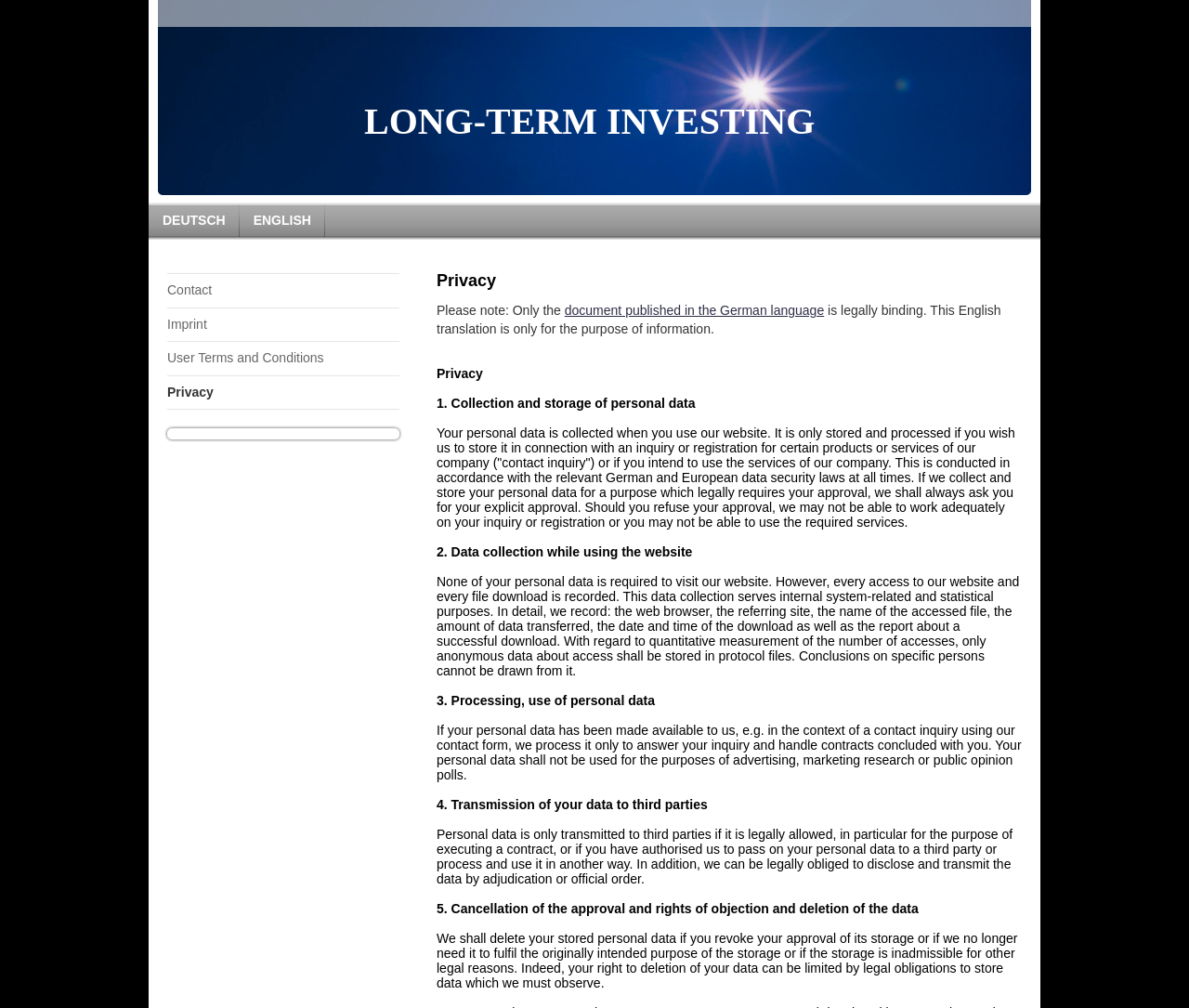Predict the bounding box for the UI component with the following description: "Contact".

[0.141, 0.271, 0.336, 0.306]